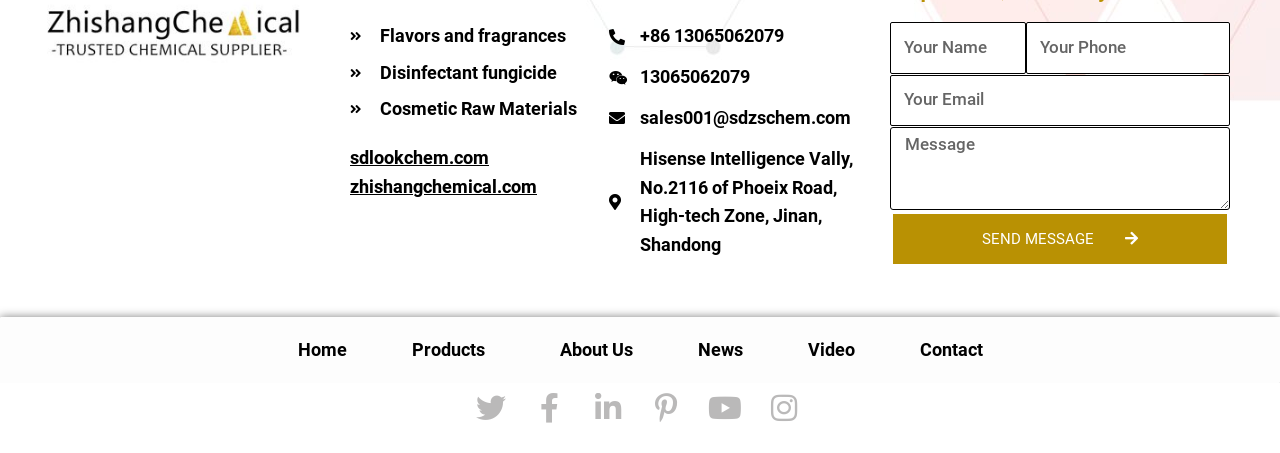Find the bounding box coordinates for the HTML element described in this sentence: "parent_node: Message name="form_fields[message]" placeholder="Message"". Provide the coordinates as four float numbers between 0 and 1, in the format [left, top, right, bottom].

[0.695, 0.28, 0.961, 0.464]